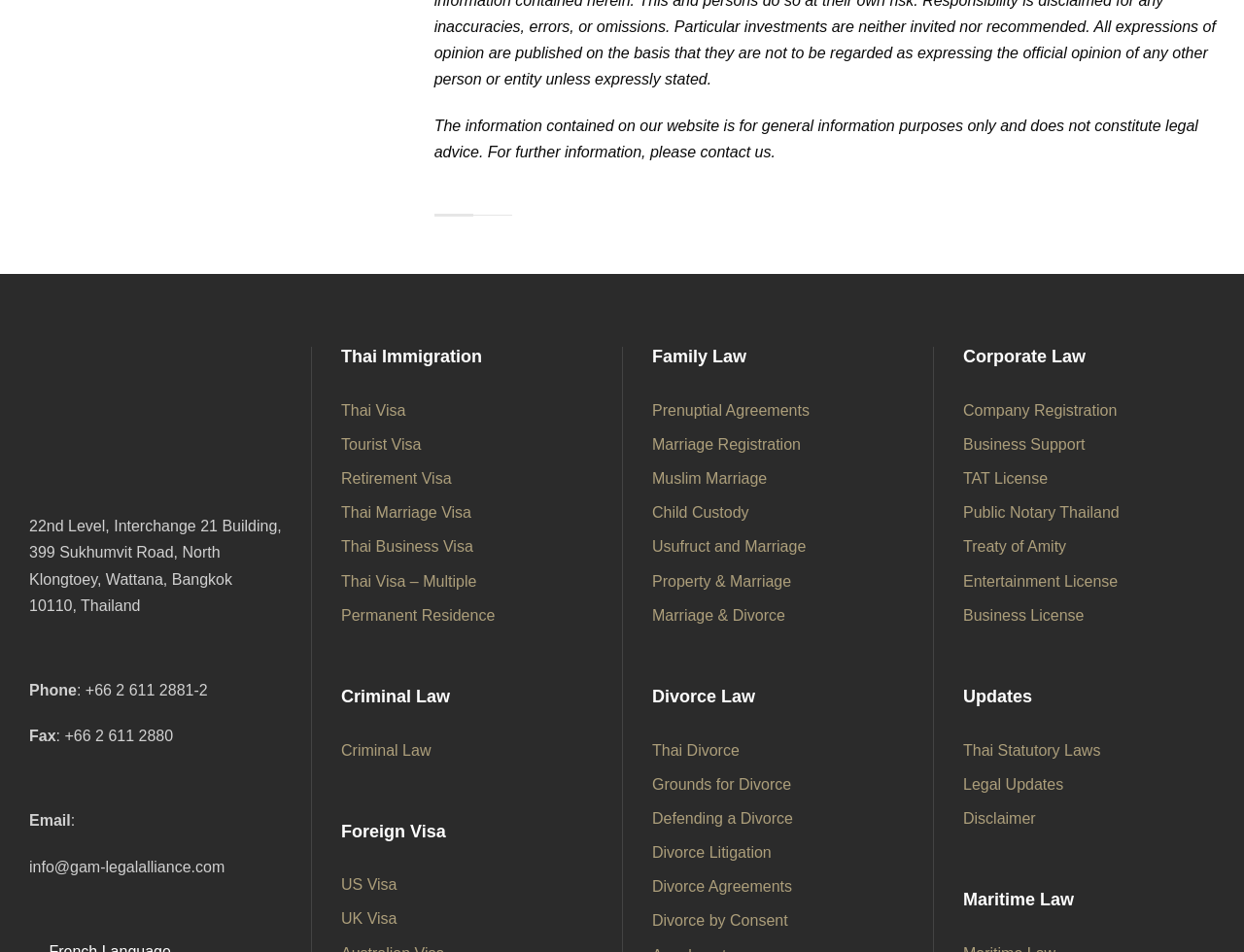What is the phone number of GAM Legal Alliance?
Please respond to the question with as much detail as possible.

I found the phone number by looking at the StaticText element with the text 'Phone' and its adjacent element with the text ': +66 2 611 2881-2'.